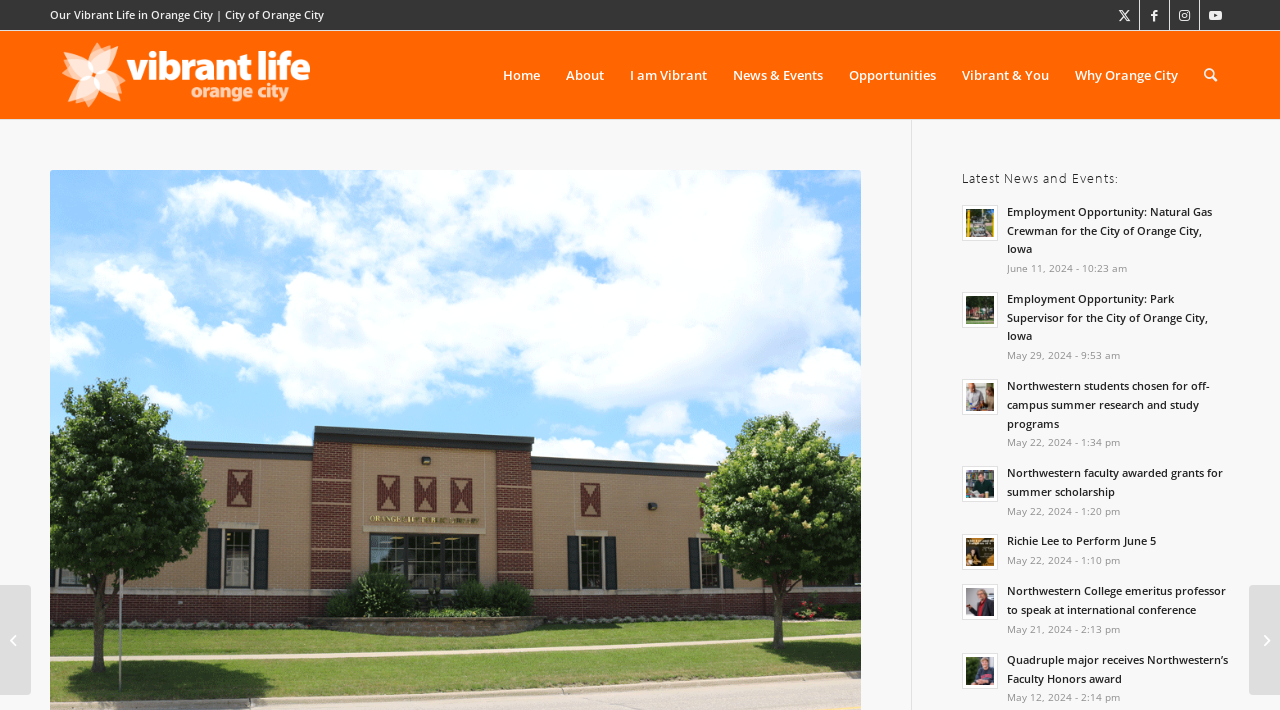Can you provide the bounding box coordinates for the element that should be clicked to implement the instruction: "Search for something"?

[0.93, 0.044, 0.961, 0.168]